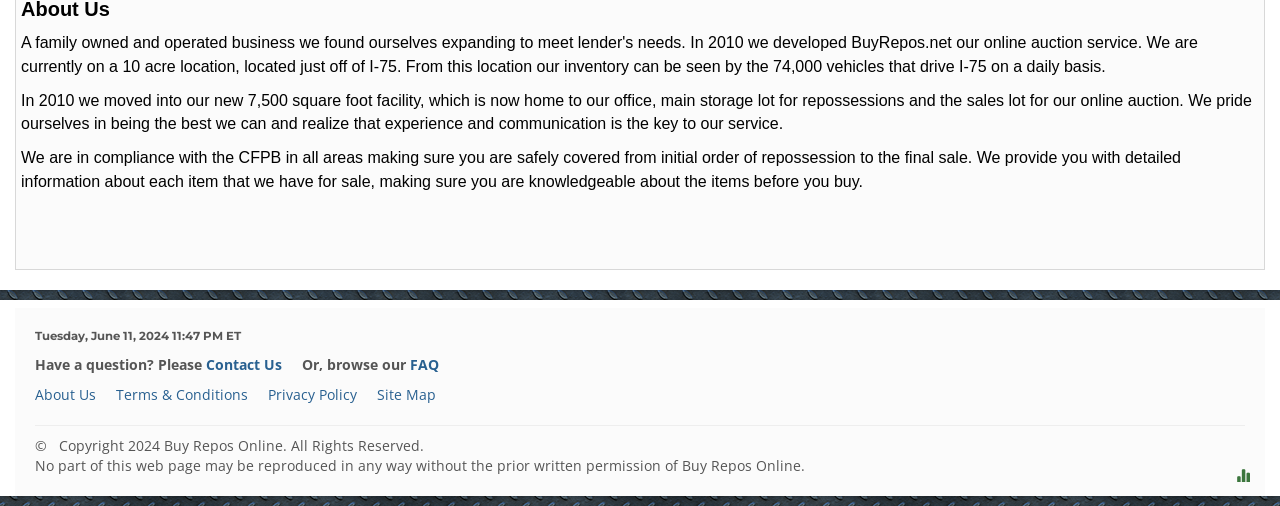What is the purpose of the business?
Analyze the image and deliver a detailed answer to the question.

I analyzed the content of the webpage and found that the business is related to an online auction service, as mentioned in the first paragraph. The service is called BuyRepos.net, which suggests that the business is involved in online auctions.